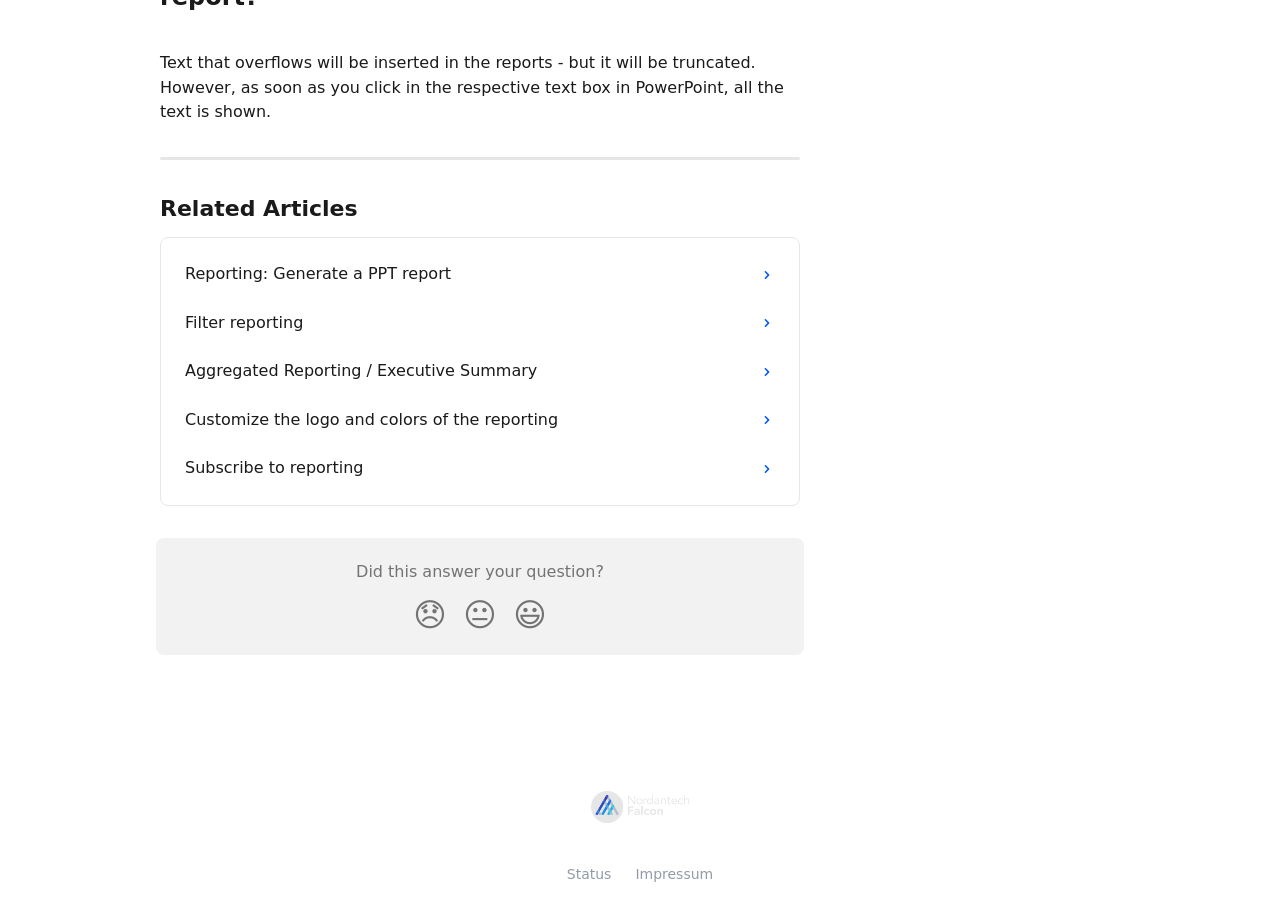Determine the bounding box for the UI element that matches this description: "France - Navy".

None